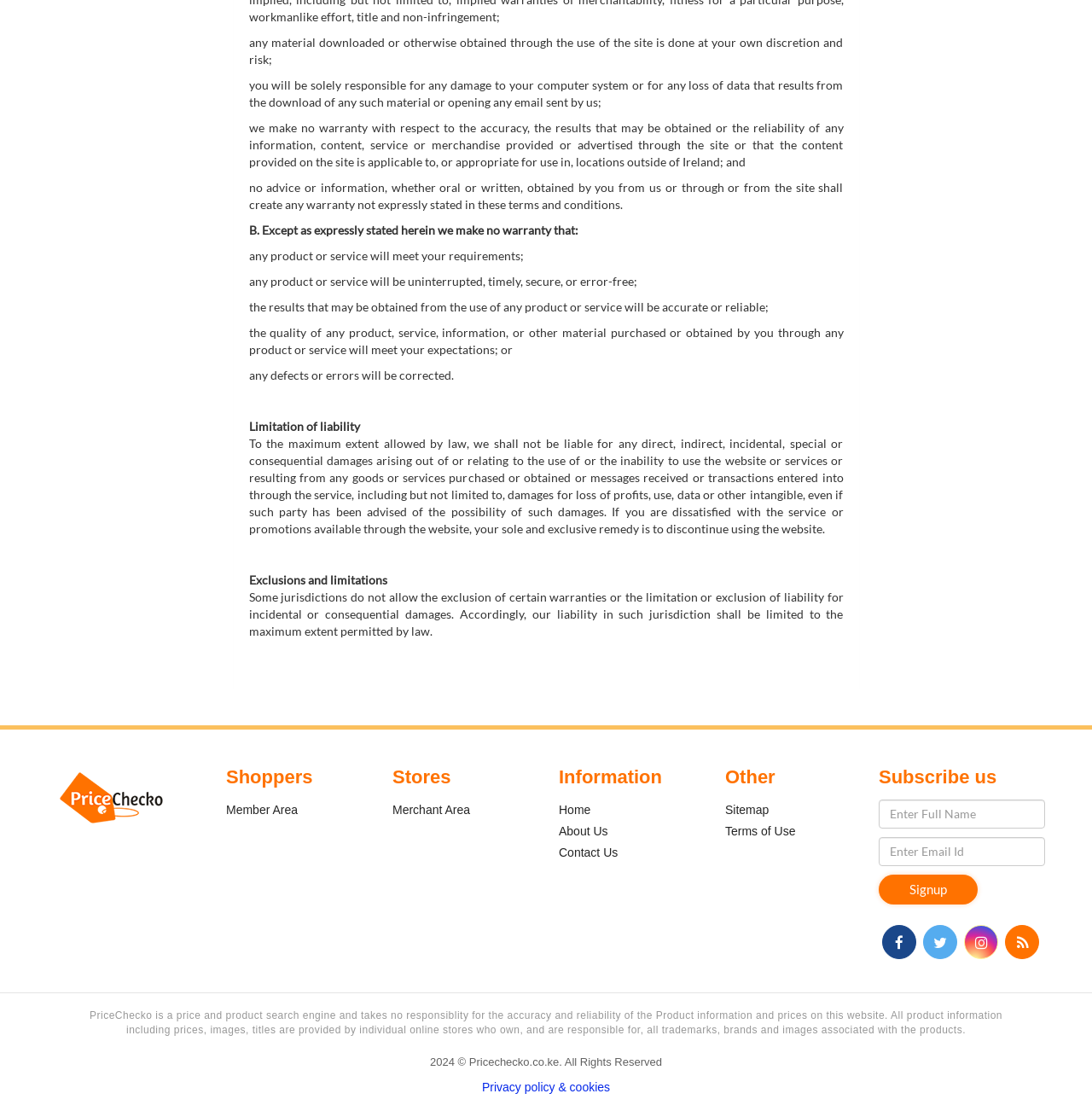Please answer the following question using a single word or phrase: 
What is the copyright year of the website?

2024